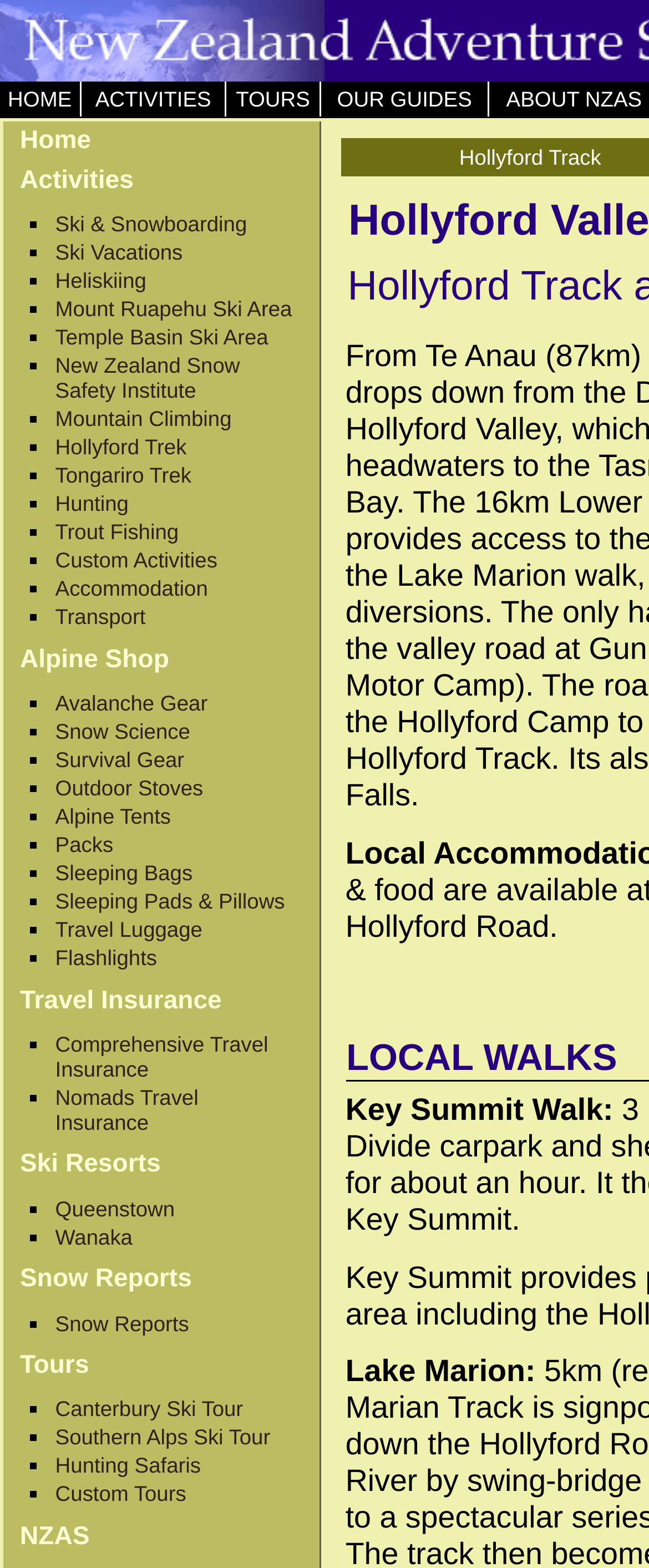Specify the bounding box coordinates of the element's area that should be clicked to execute the given instruction: "Learn about Hollyford Trek". The coordinates should be four float numbers between 0 and 1, i.e., [left, top, right, bottom].

[0.085, 0.277, 0.288, 0.293]